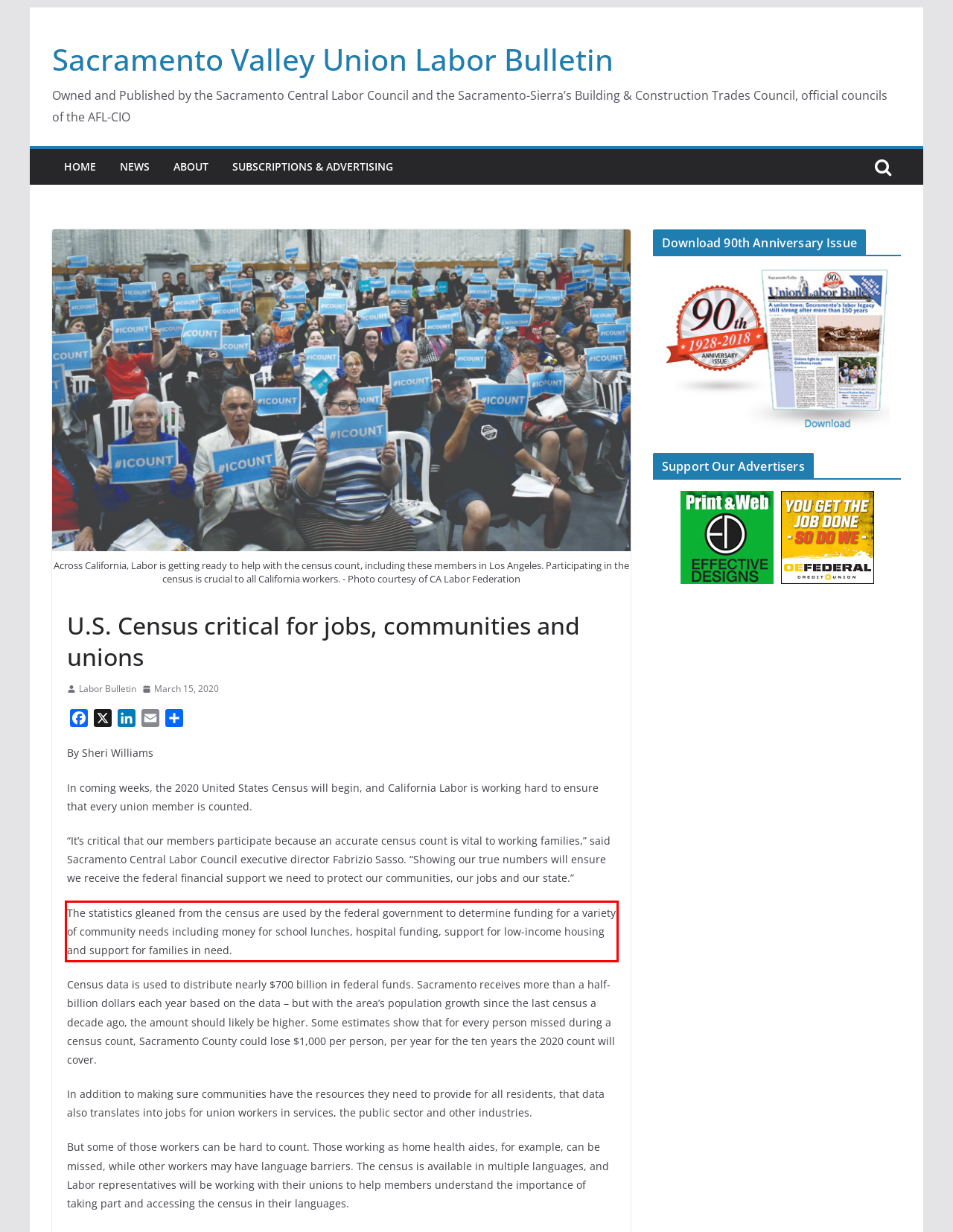You have a screenshot of a webpage with a red bounding box. Use OCR to generate the text contained within this red rectangle.

The statistics gleaned from the census are used by the federal government to determine funding for a variety of community needs including money for school lunches, hospital funding, support for low-income housing and support for families in need.